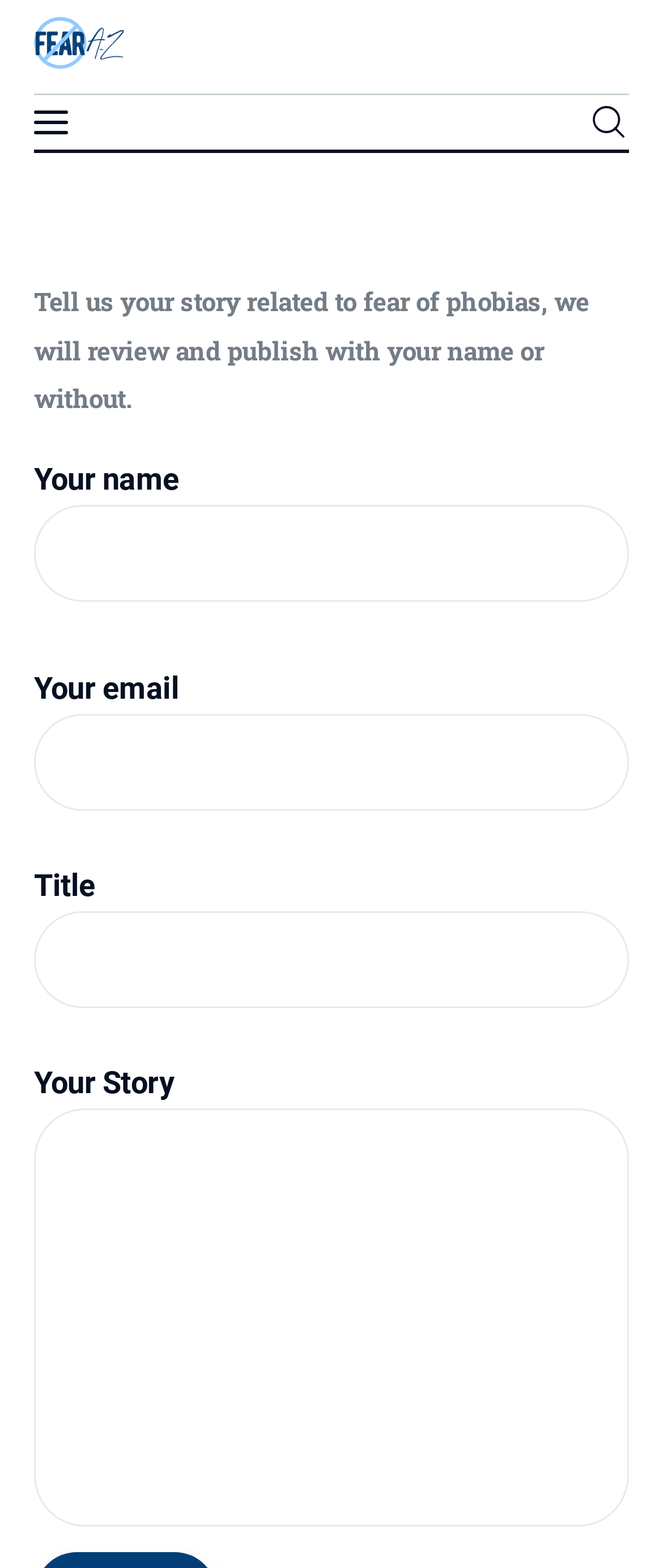Extract the bounding box coordinates for the UI element described as: "Animal & Nature Phobias".

[0.0, 0.642, 0.718, 0.696]